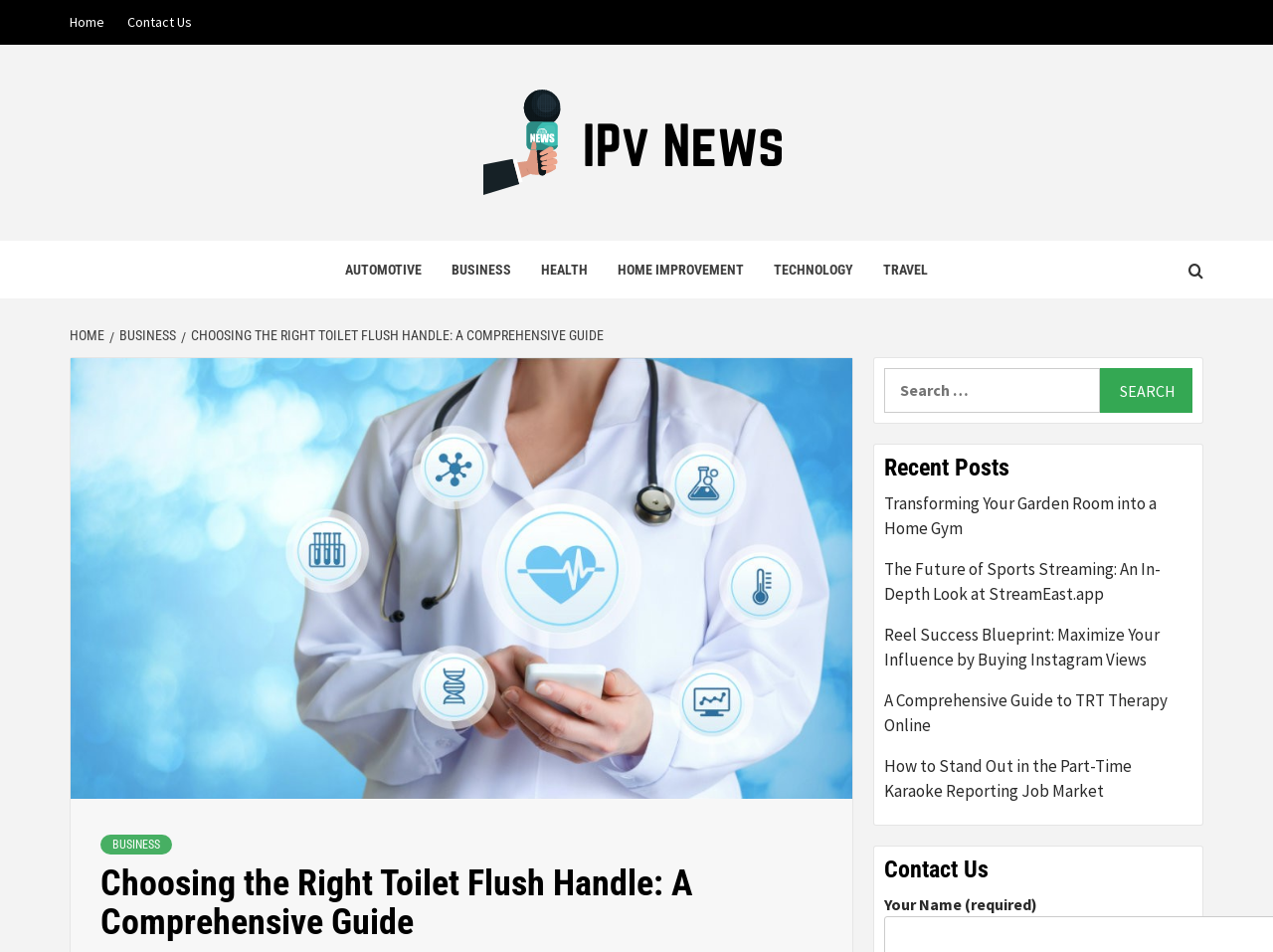Generate the main heading text from the webpage.

Choosing the Right Toilet Flush Handle: A Comprehensive Guide